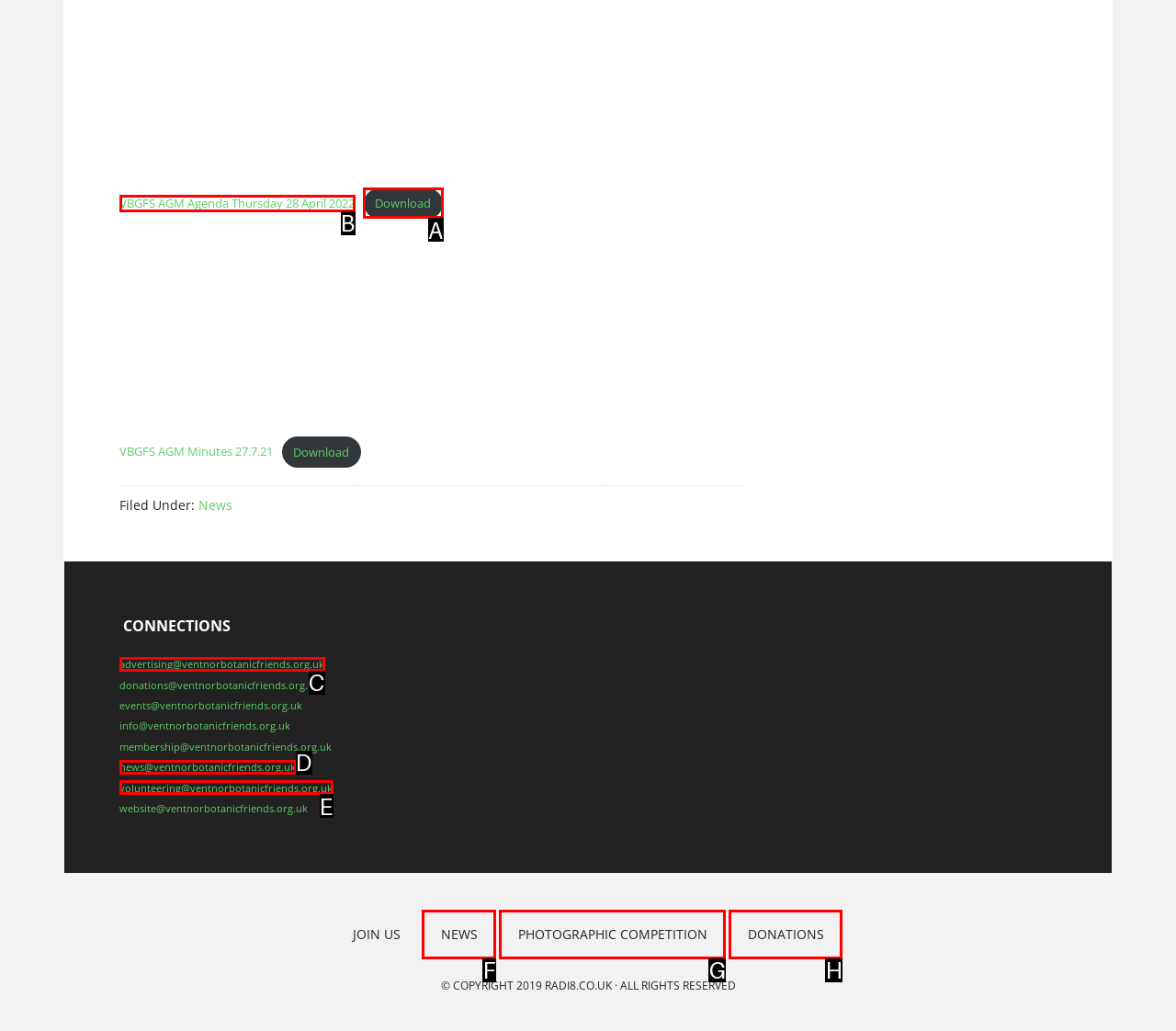Identify the letter of the UI element that corresponds to: Photographic Competition
Respond with the letter of the option directly.

G